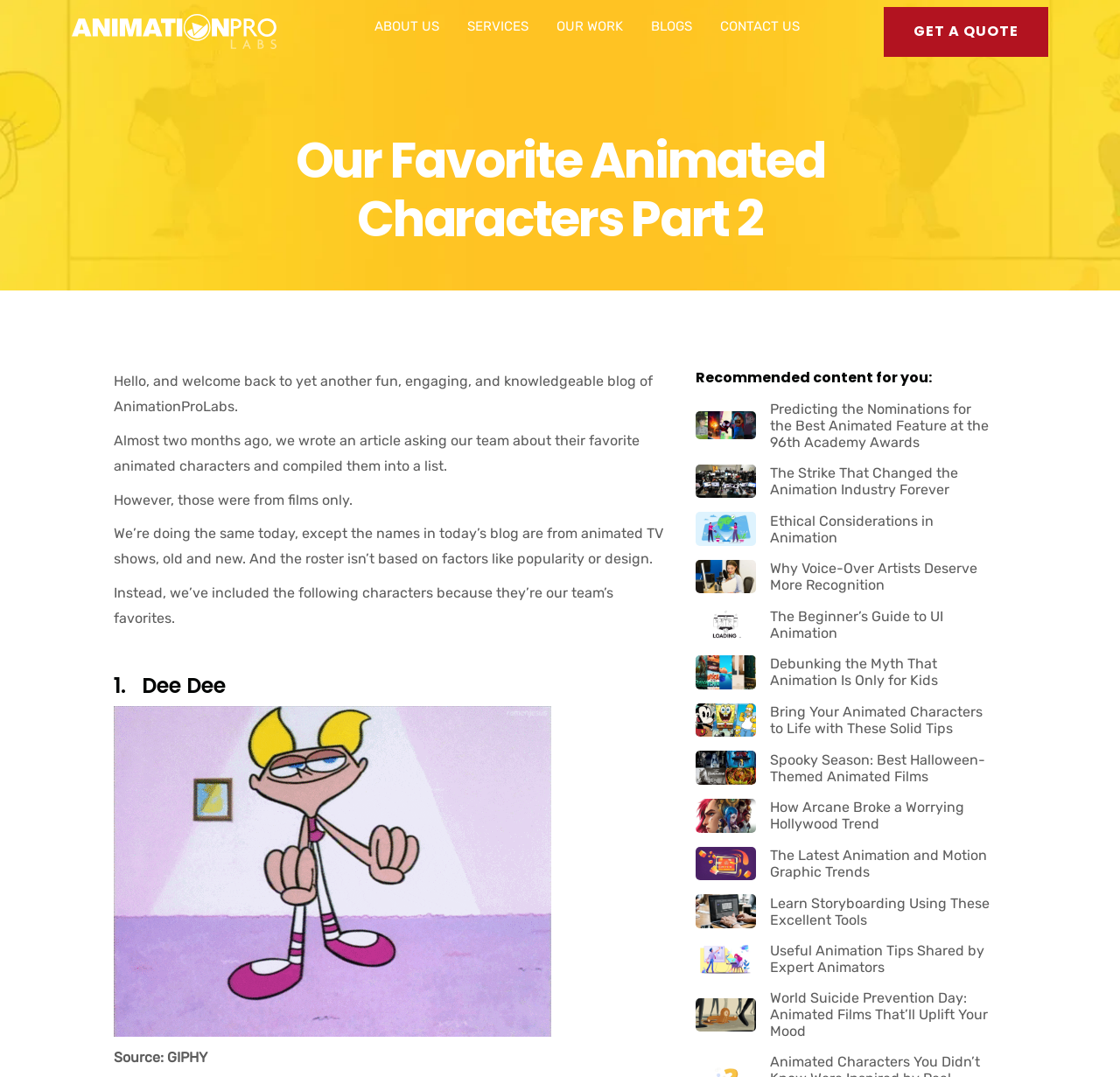Please extract the webpage's main title and generate its text content.

Our Favorite Animated Characters Part 2